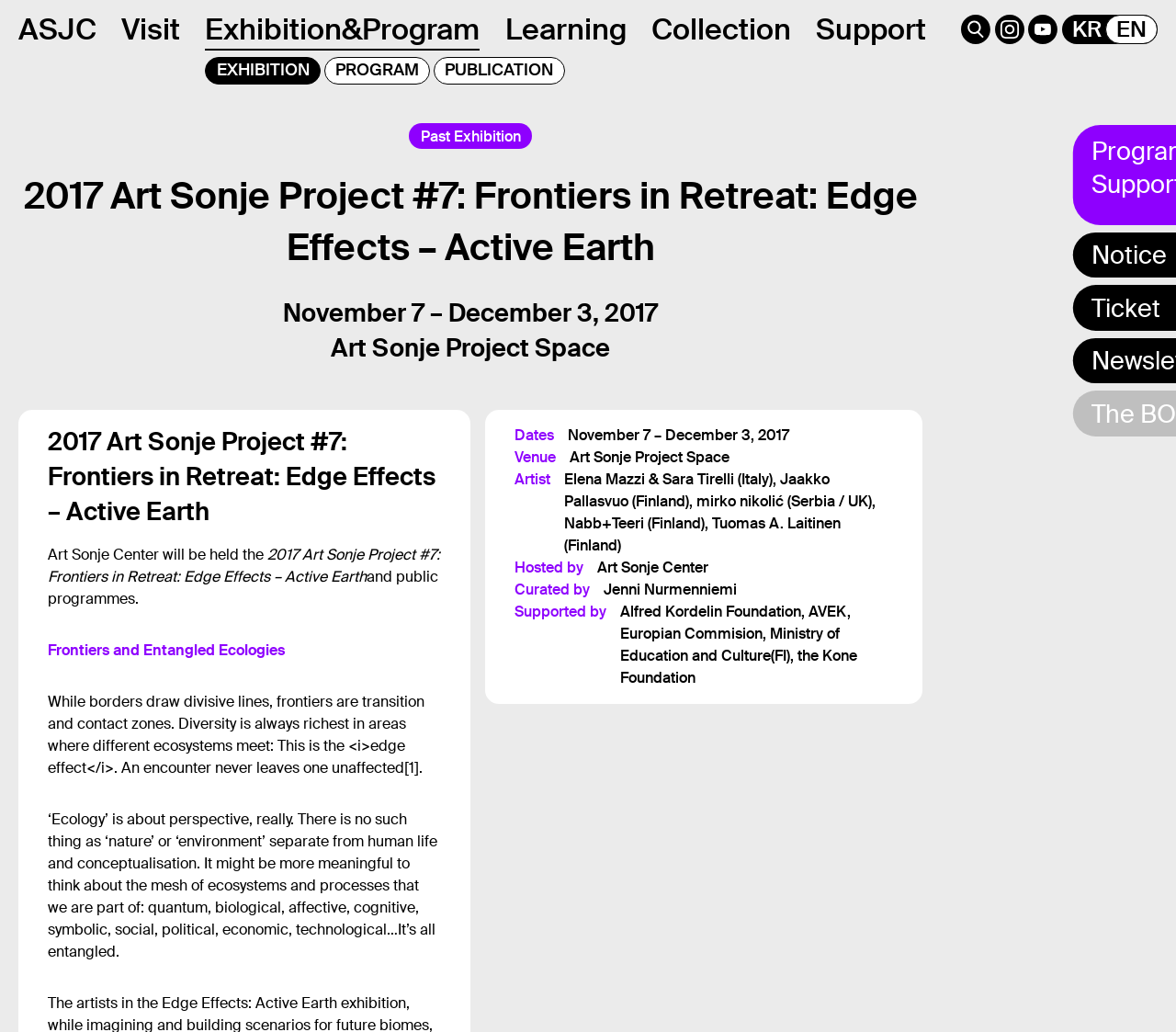Locate the bounding box coordinates of the clickable element to fulfill the following instruction: "Visit the Art Sonje Center website". Provide the coordinates as four float numbers between 0 and 1 in the format [left, top, right, bottom].

[0.103, 0.01, 0.153, 0.047]